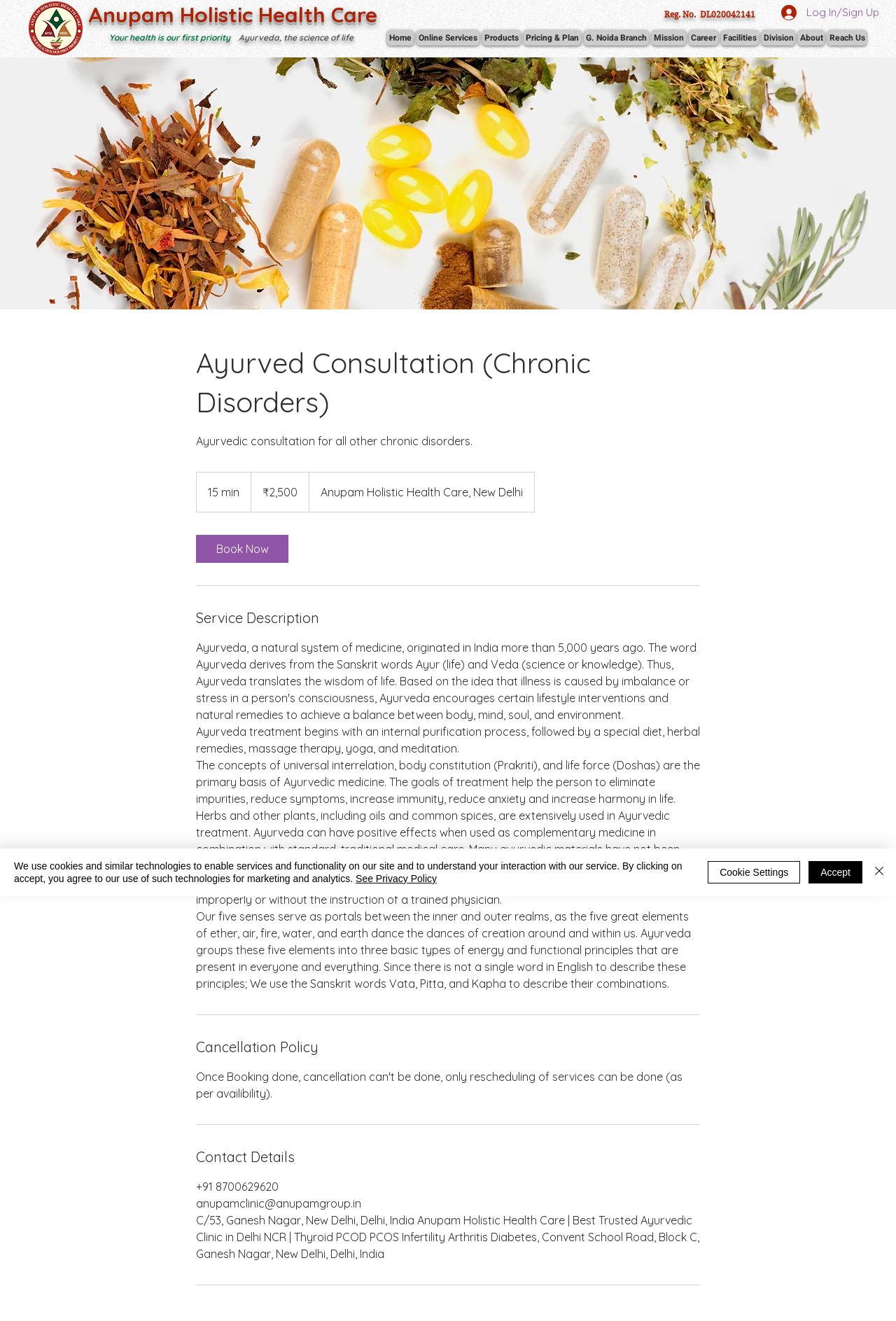Locate the bounding box coordinates of the area to click to fulfill this instruction: "Click the 'Book Now' button". The bounding box should be presented as four float numbers between 0 and 1, in the order [left, top, right, bottom].

[0.219, 0.405, 0.322, 0.426]